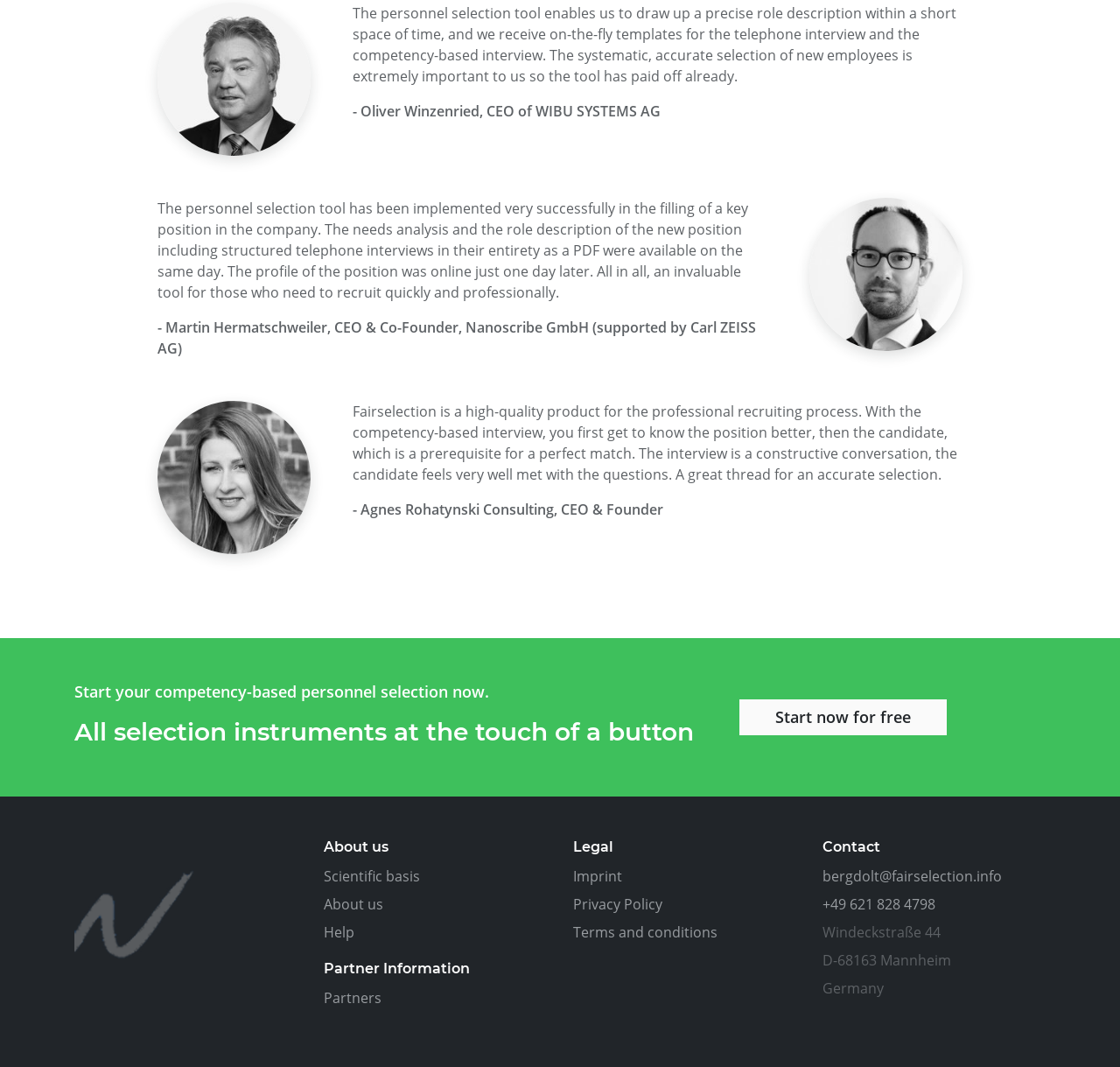Please study the image and answer the question comprehensively:
How many links are there in the 'About us' section?

In the 'About us' section, there are three links: 'Scientific basis', 'About us', and 'Help'.